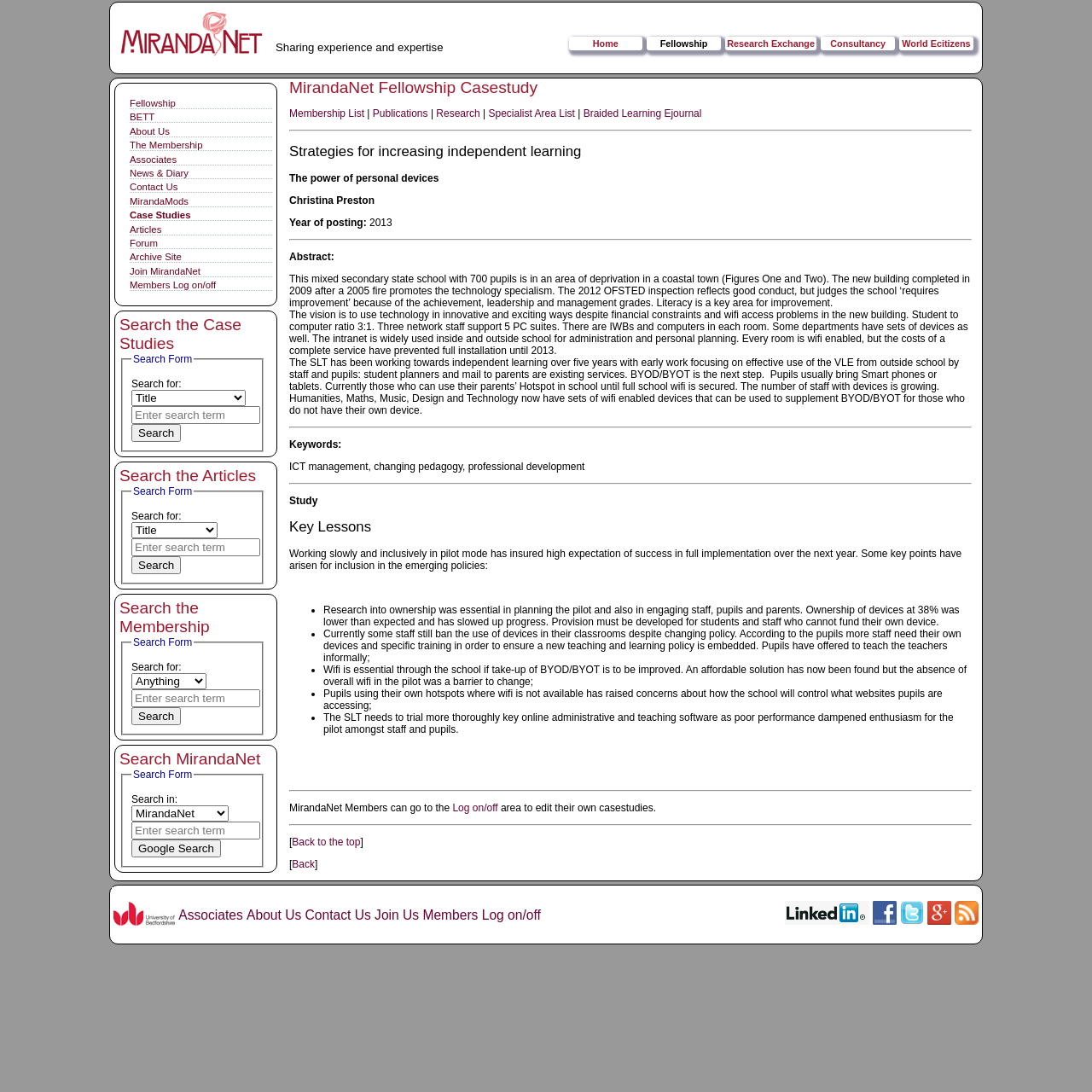What is the year of posting of the case study?
Refer to the screenshot and respond with a concise word or phrase.

2013